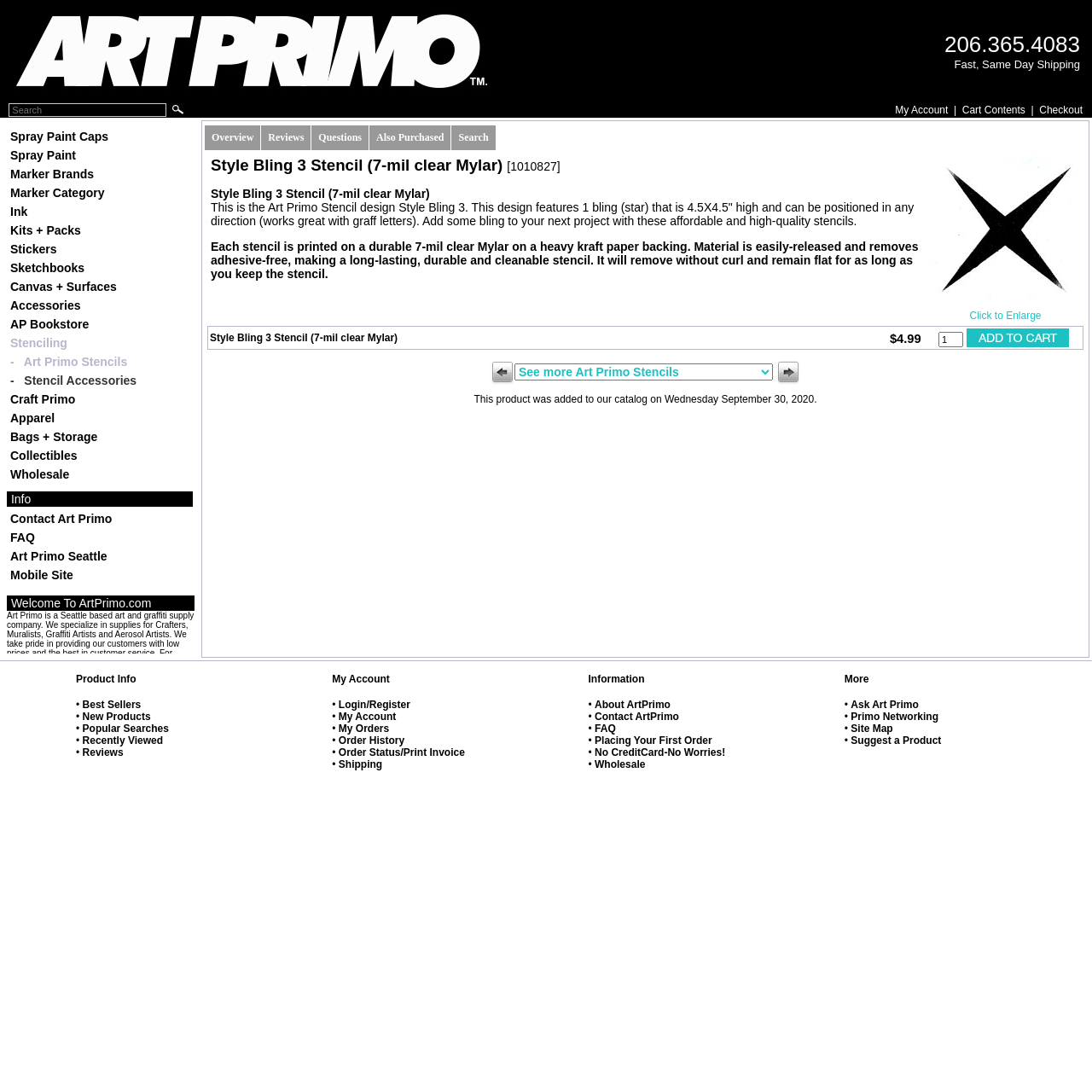What is the size of the bling on the stencil?
Kindly give a detailed and elaborate answer to the question.

The size of the bling on the stencil can be found in the product description, which states 'This design features 1 bling (star) that is 4.5X4.5 high and can be positioned in any direction (works great with graff letters).'